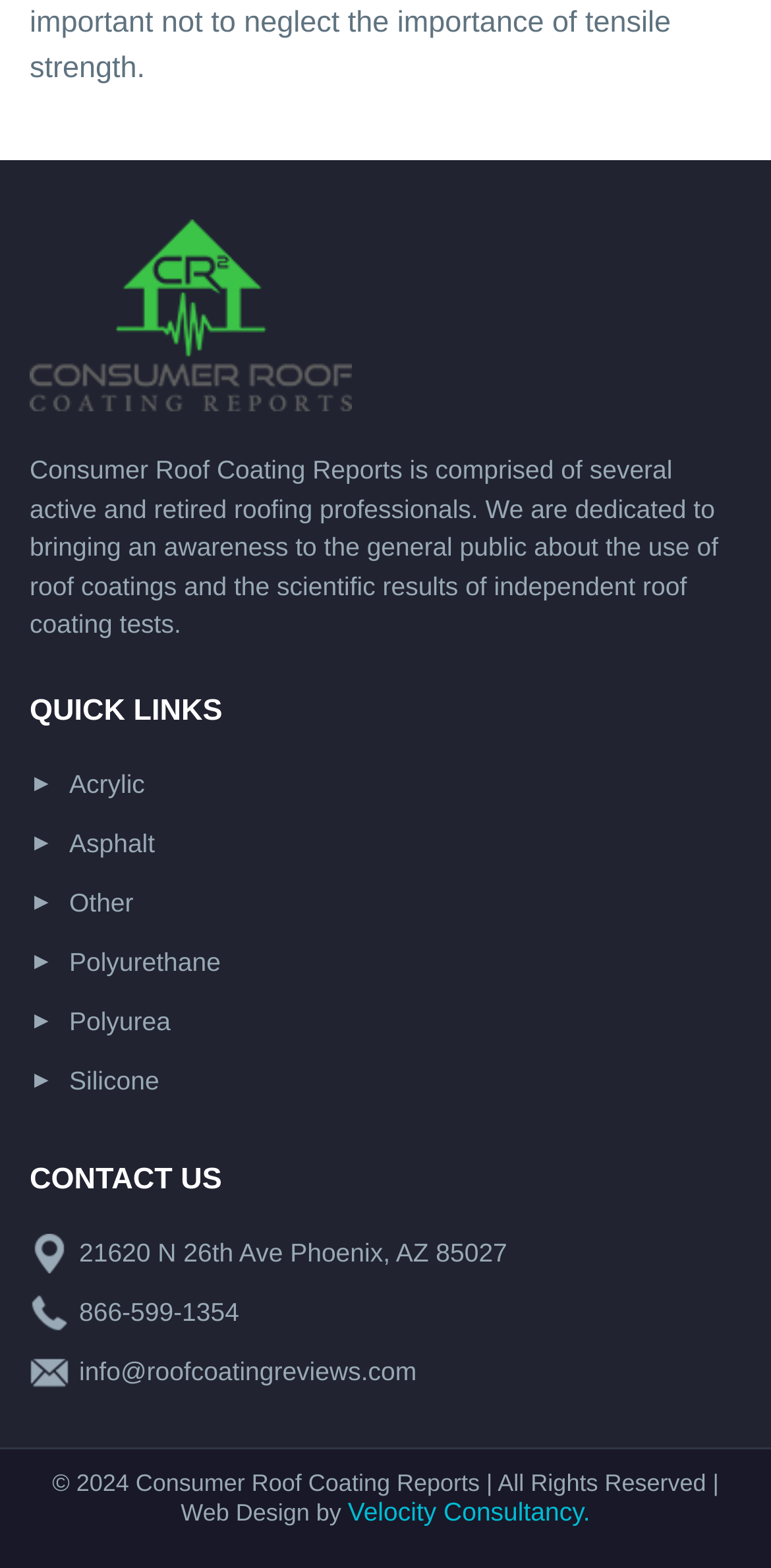Show the bounding box coordinates of the region that should be clicked to follow the instruction: "Click on Consumer Roof Coating."

[0.038, 0.191, 0.456, 0.21]